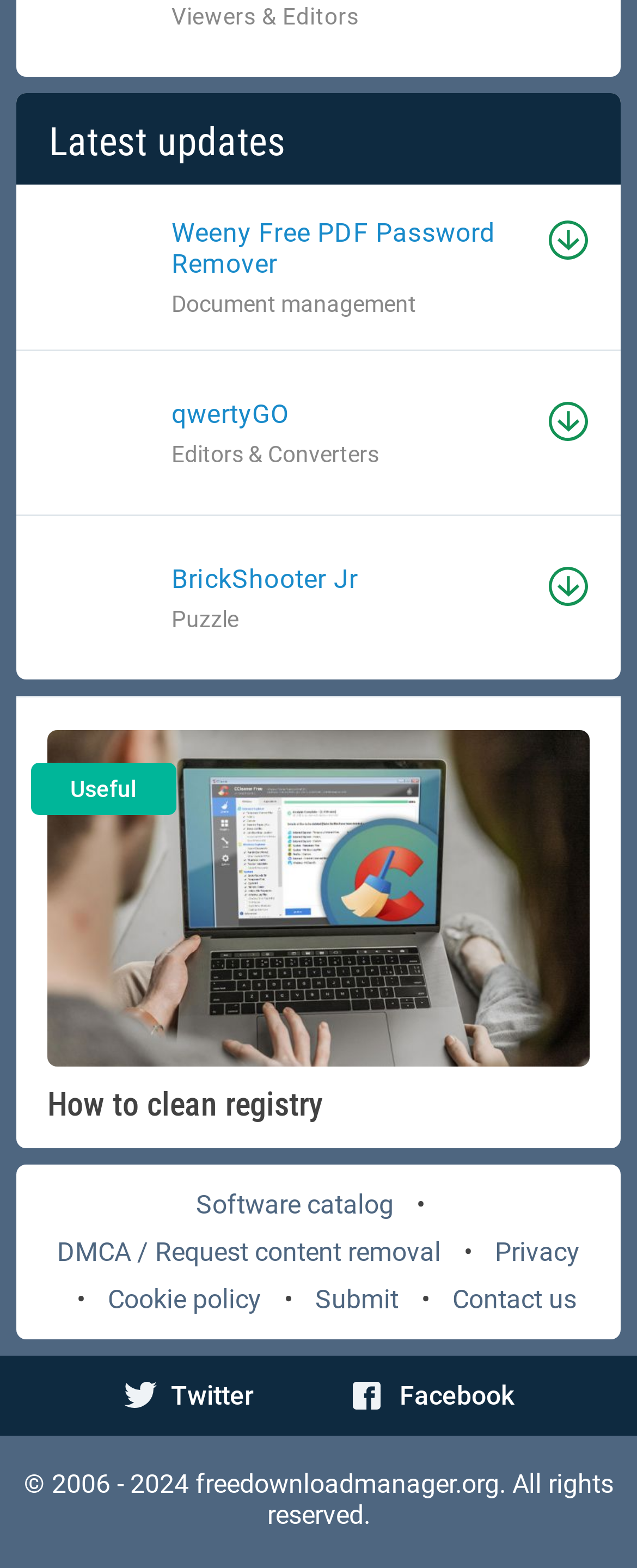Determine the bounding box coordinates for the clickable element required to fulfill the instruction: "Contact us". Provide the coordinates as four float numbers between 0 and 1, i.e., [left, top, right, bottom].

[0.71, 0.818, 0.905, 0.838]